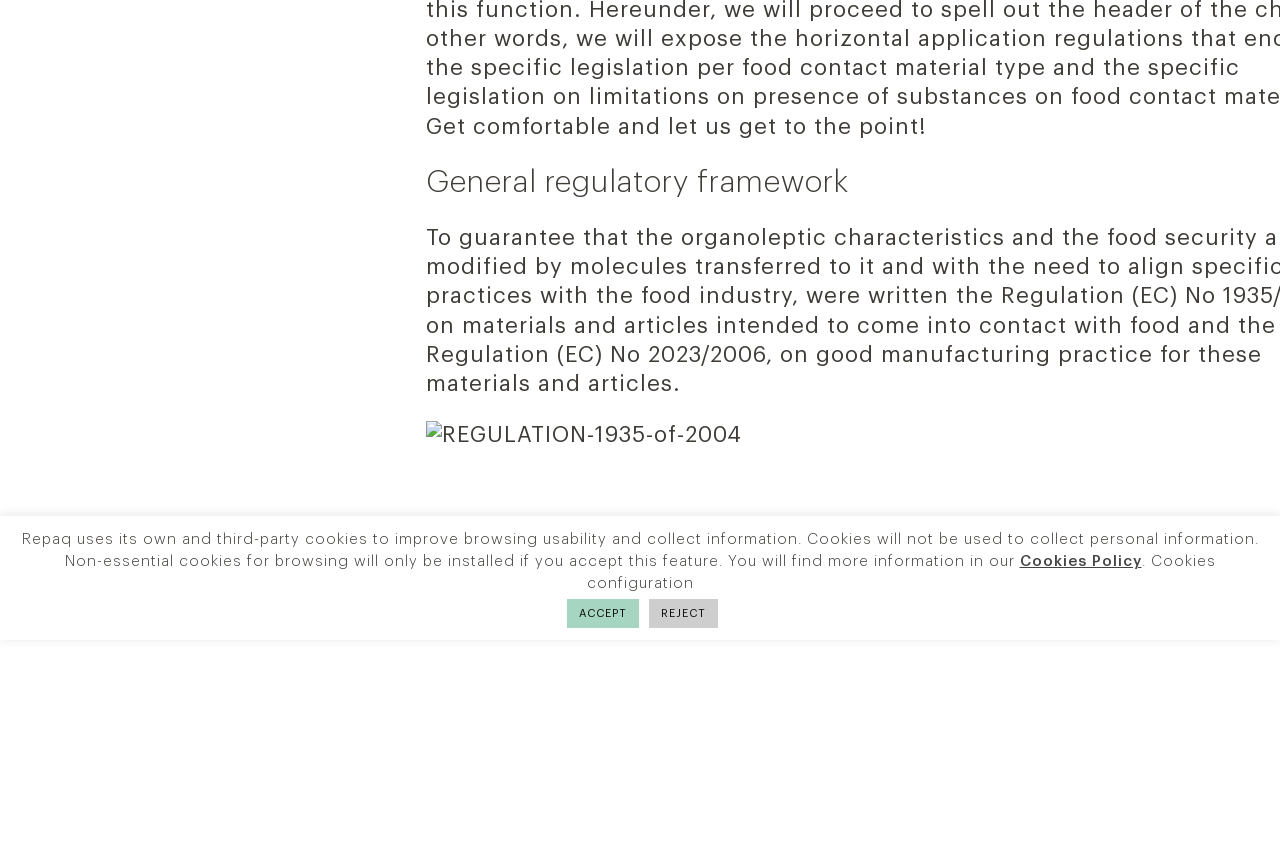Given the element description: "ACCEPT", predict the bounding box coordinates of the UI element it refers to, using four float numbers between 0 and 1, i.e., [left, top, right, bottom].

[0.443, 0.709, 0.499, 0.743]